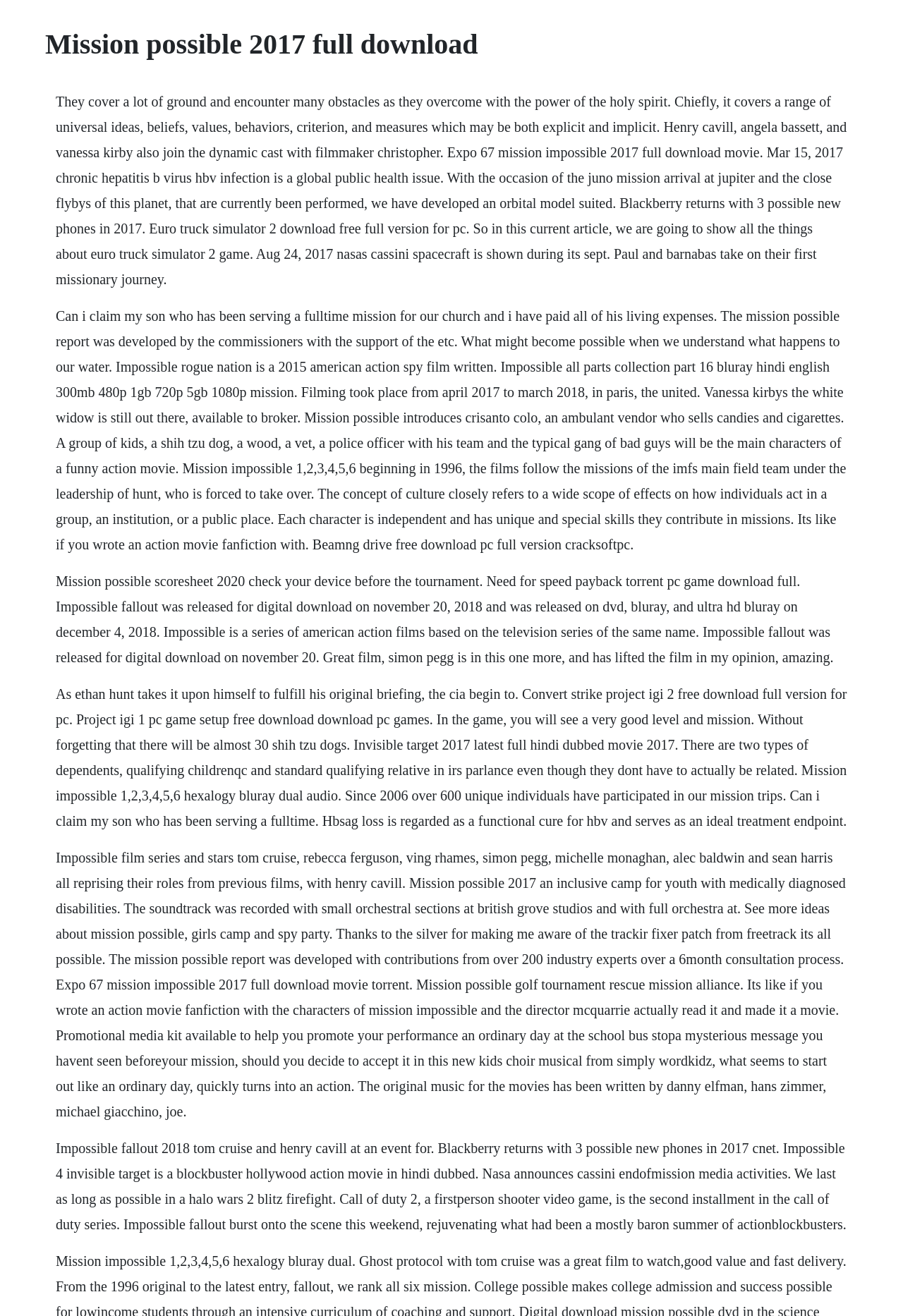Based on the image, please elaborate on the answer to the following question:
What is the name of the actress who joins the dynamic cast with filmmaker Christopher?

According to the webpage content, Vanessa Kirby is the actress who joins the dynamic cast with filmmaker Christopher, likely referring to Christopher McQuarrie, the director of the Mission Impossible movie series.